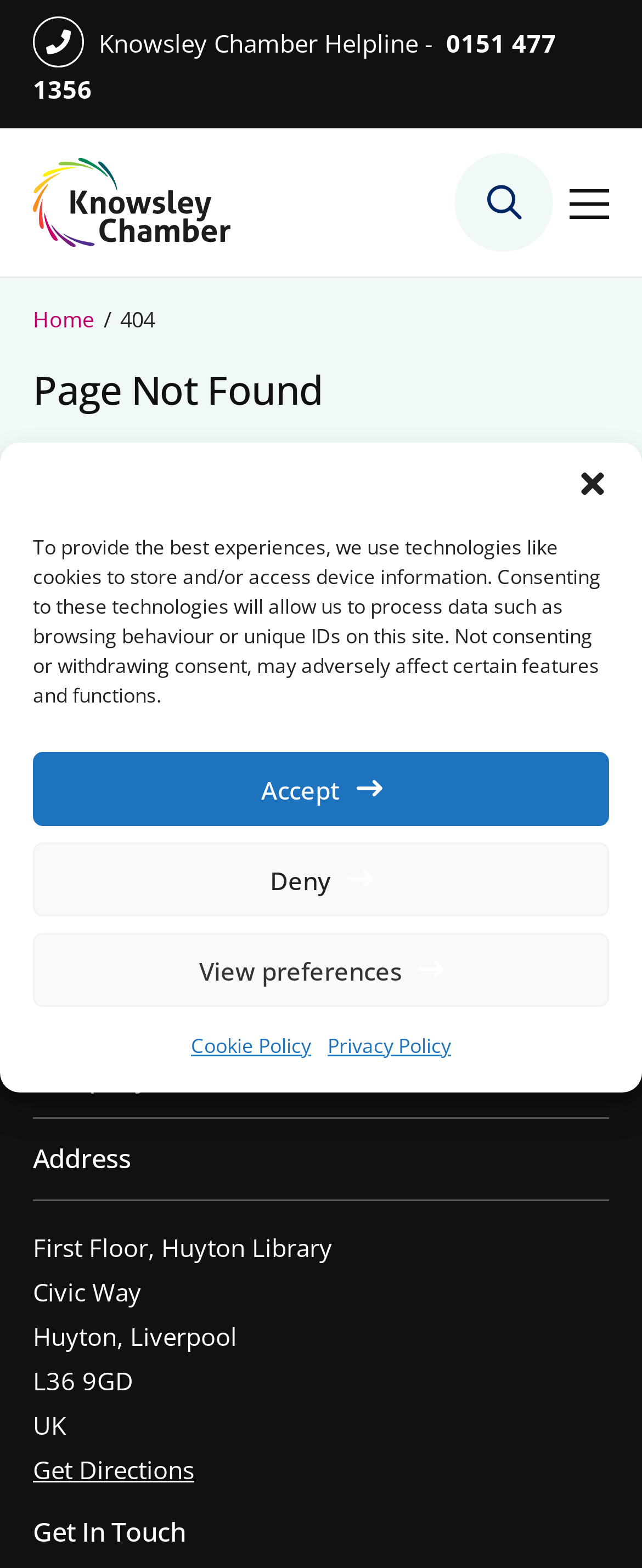Locate the bounding box of the UI element described in the following text: "Deny".

[0.051, 0.537, 0.949, 0.584]